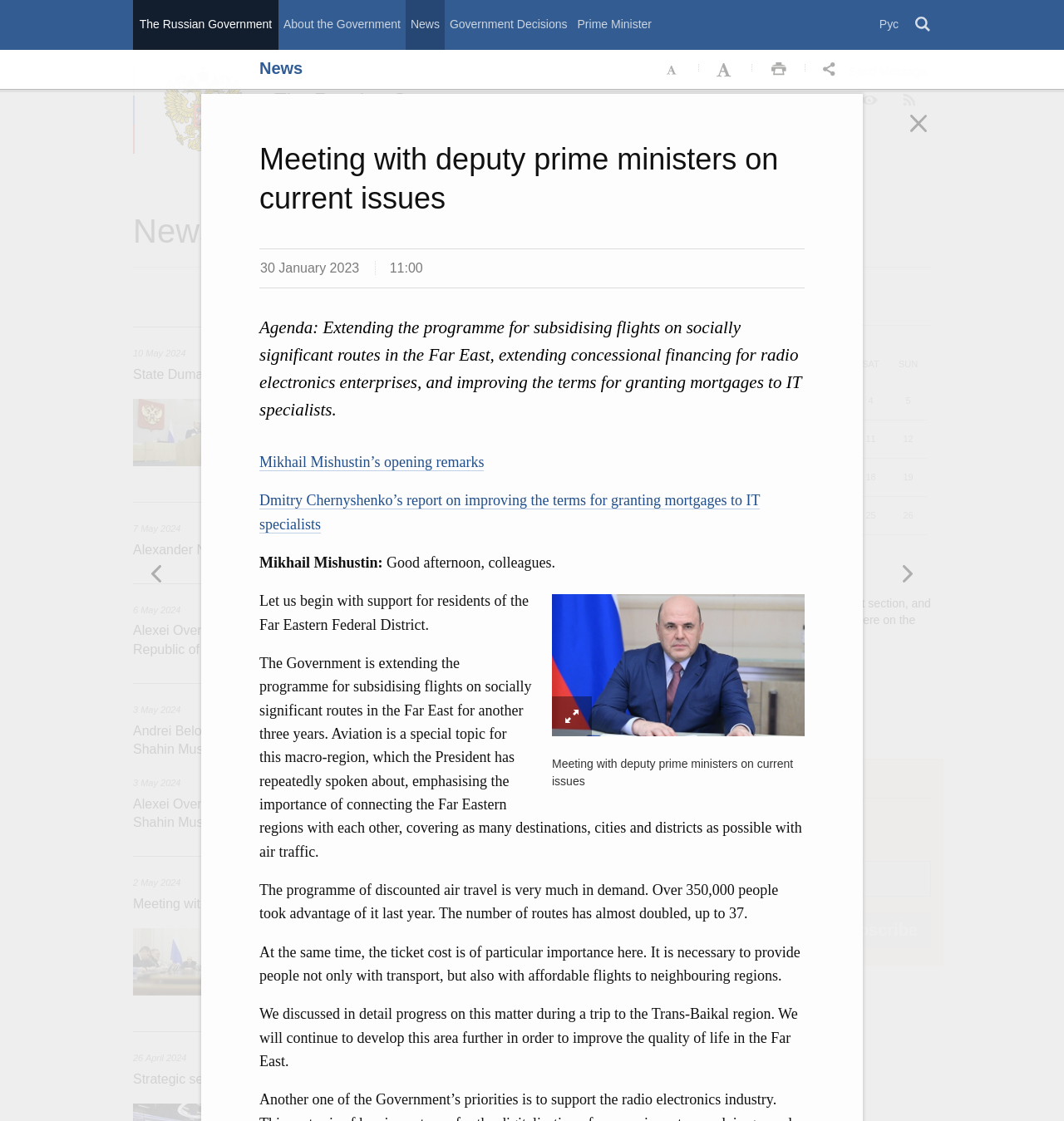Provide a short answer to the following question with just one word or phrase: What is the topic of the news?

Agenda